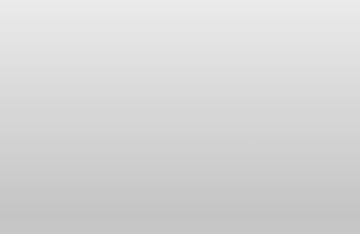Please provide a comprehensive response to the question based on the details in the image: What types of properties does the company serve?

The caption states that the company's dedication to superior service is evident in their work on both residential homes and larger commercial properties, indicating that they serve a range of property types.